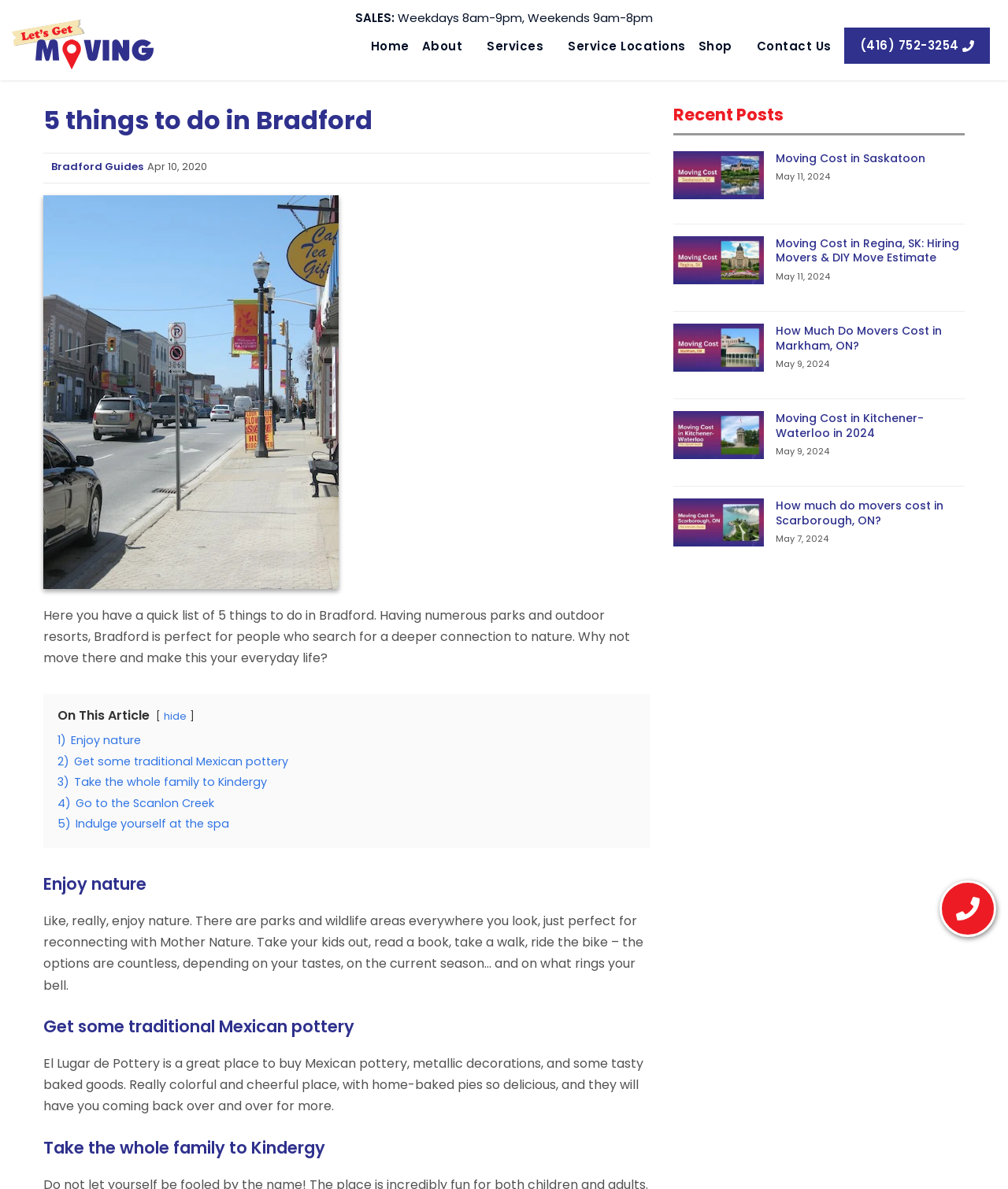Locate the bounding box coordinates of the item that should be clicked to fulfill the instruction: "Click on 'Home'".

[0.368, 0.03, 0.406, 0.047]